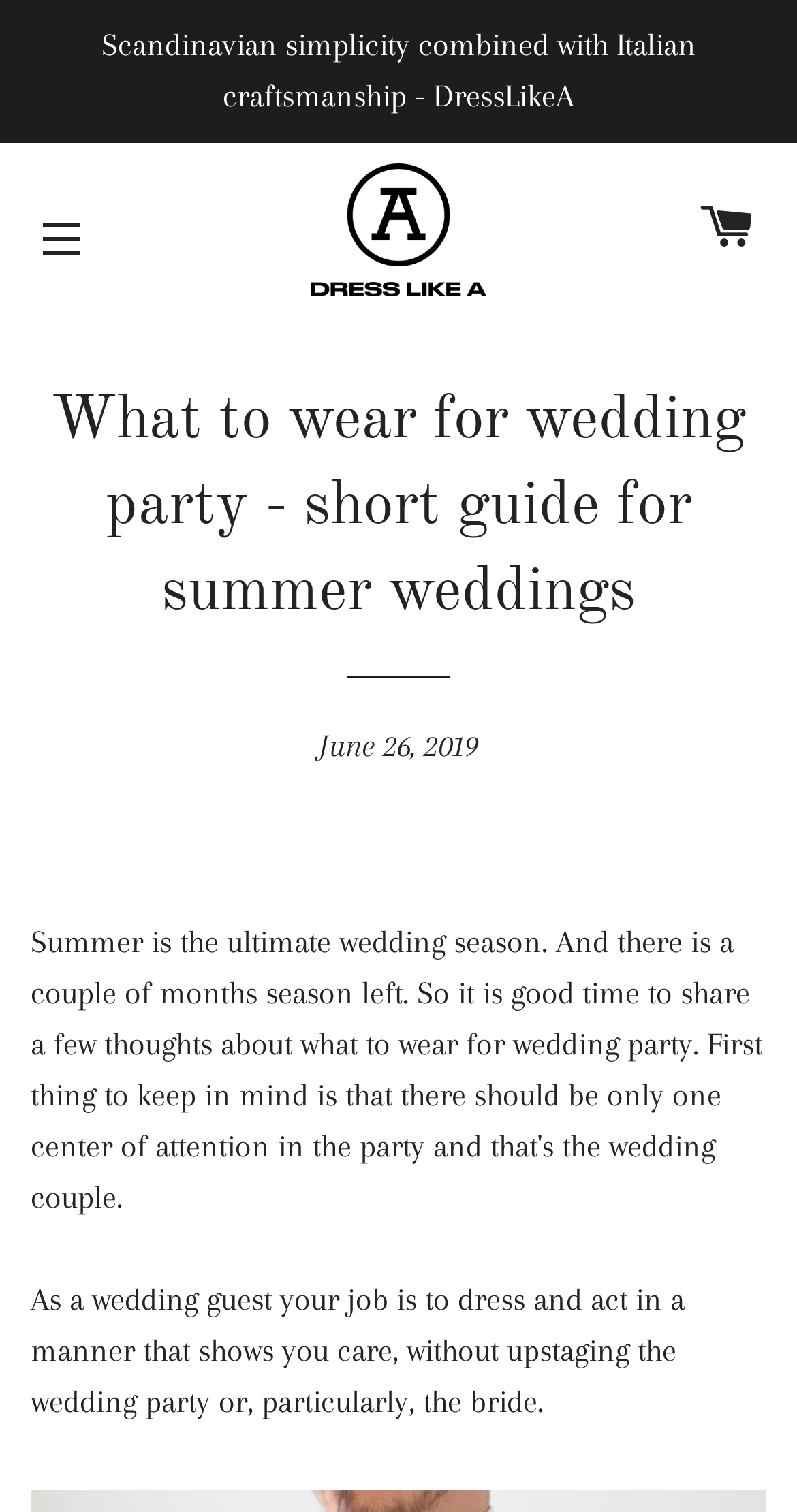Give a detailed account of the webpage's layout and content.

The webpage appears to be a blog post or article about what to wear to a wedding party, specifically during the summer season. At the top of the page, there is a header section that contains the website's logo, "Dress Like A", accompanied by an image. Below the logo, there is a navigation button labeled "SITE NAVIGATION" and a link to the website's cart, labeled "CART".

The main content of the page is divided into sections. The first section has a heading that reads "What to wear for wedding party - short guide for summer weddings". Below the heading, there is a horizontal separator line. The section also includes a timestamp, "June 26, 2019", indicating when the article was published.

The main article text begins below the timestamp, with a paragraph that advises wedding guests to dress and act in a manner that shows they care, without upstaging the wedding party or the bride. The text is positioned near the top-center of the page.

At the very top of the page, above the header section, there is a tagline or slogan that reads "Scandinavian simplicity combined with Italian craftsmanship - DressLikeA". This text is centered near the top of the page.